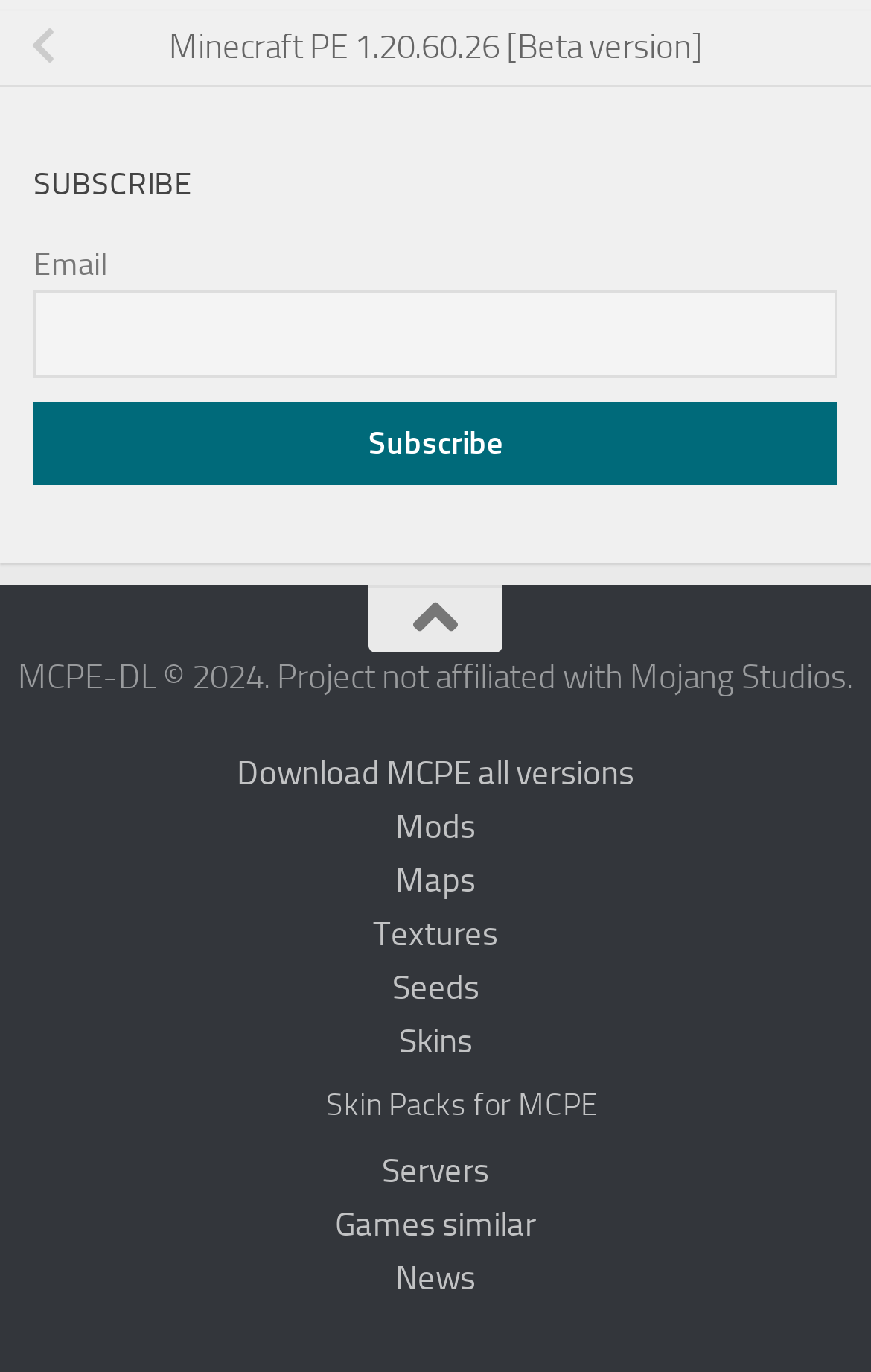Please specify the coordinates of the bounding box for the element that should be clicked to carry out this instruction: "Download Minecraft PE 1.20.60.26 beta version". The coordinates must be four float numbers between 0 and 1, formatted as [left, top, right, bottom].

[0.0, 0.006, 1.0, 0.064]